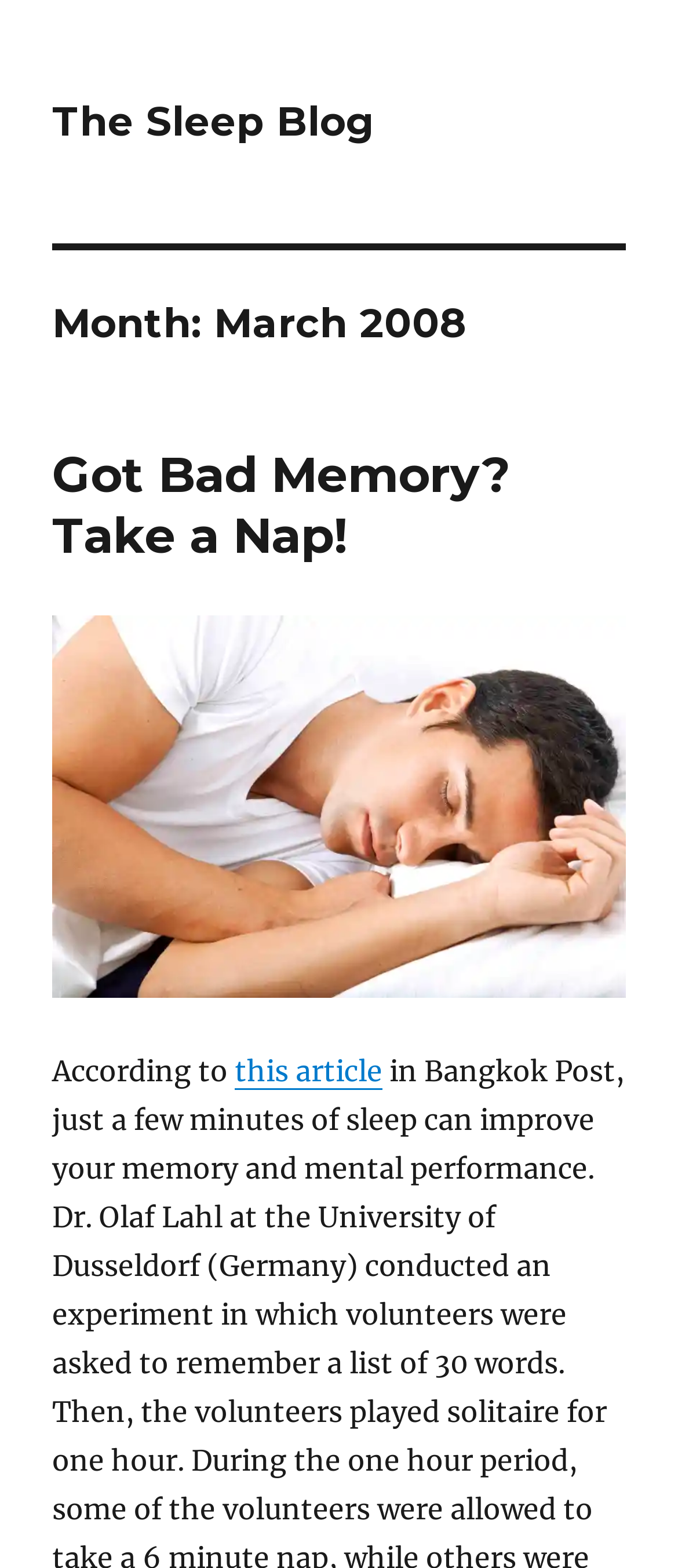Provide the bounding box coordinates for the UI element that is described by this text: "The Sleep Blog". The coordinates should be in the form of four float numbers between 0 and 1: [left, top, right, bottom].

[0.077, 0.062, 0.551, 0.093]